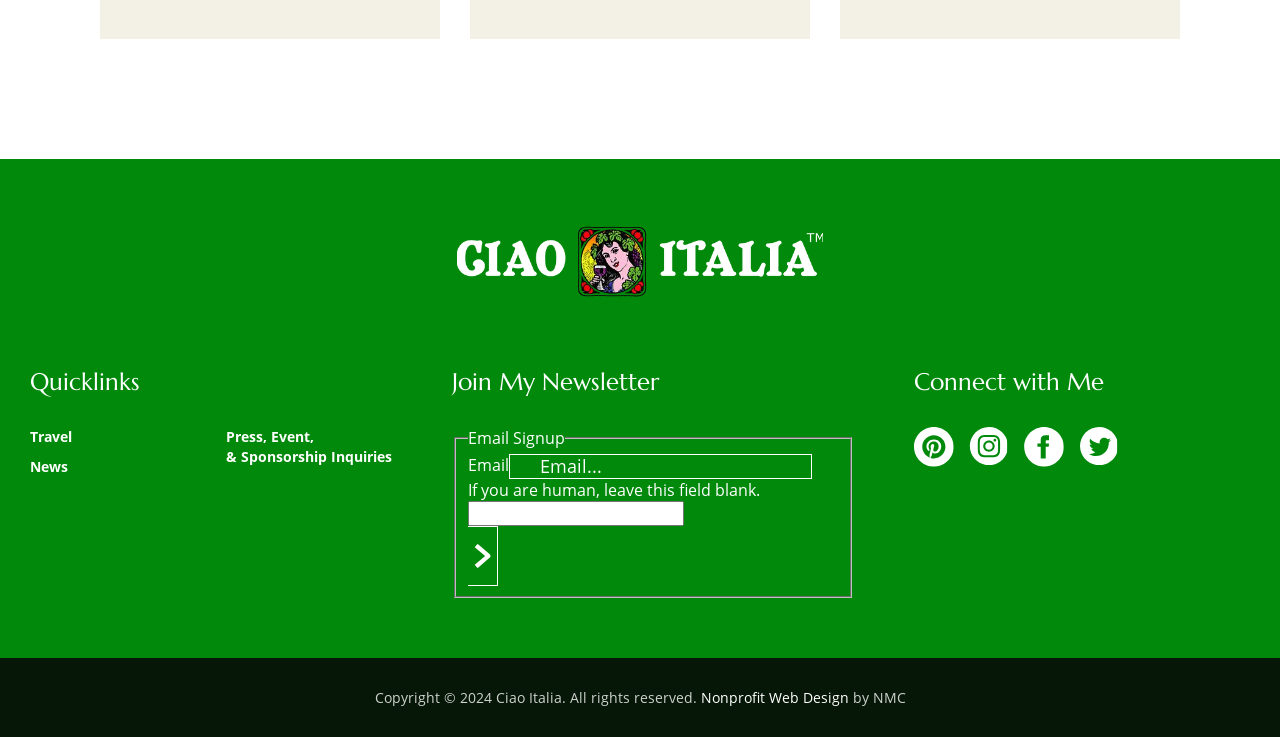Can you determine the bounding box coordinates of the area that needs to be clicked to fulfill the following instruction: "Follow on Twitter"?

[0.843, 0.608, 0.874, 0.638]